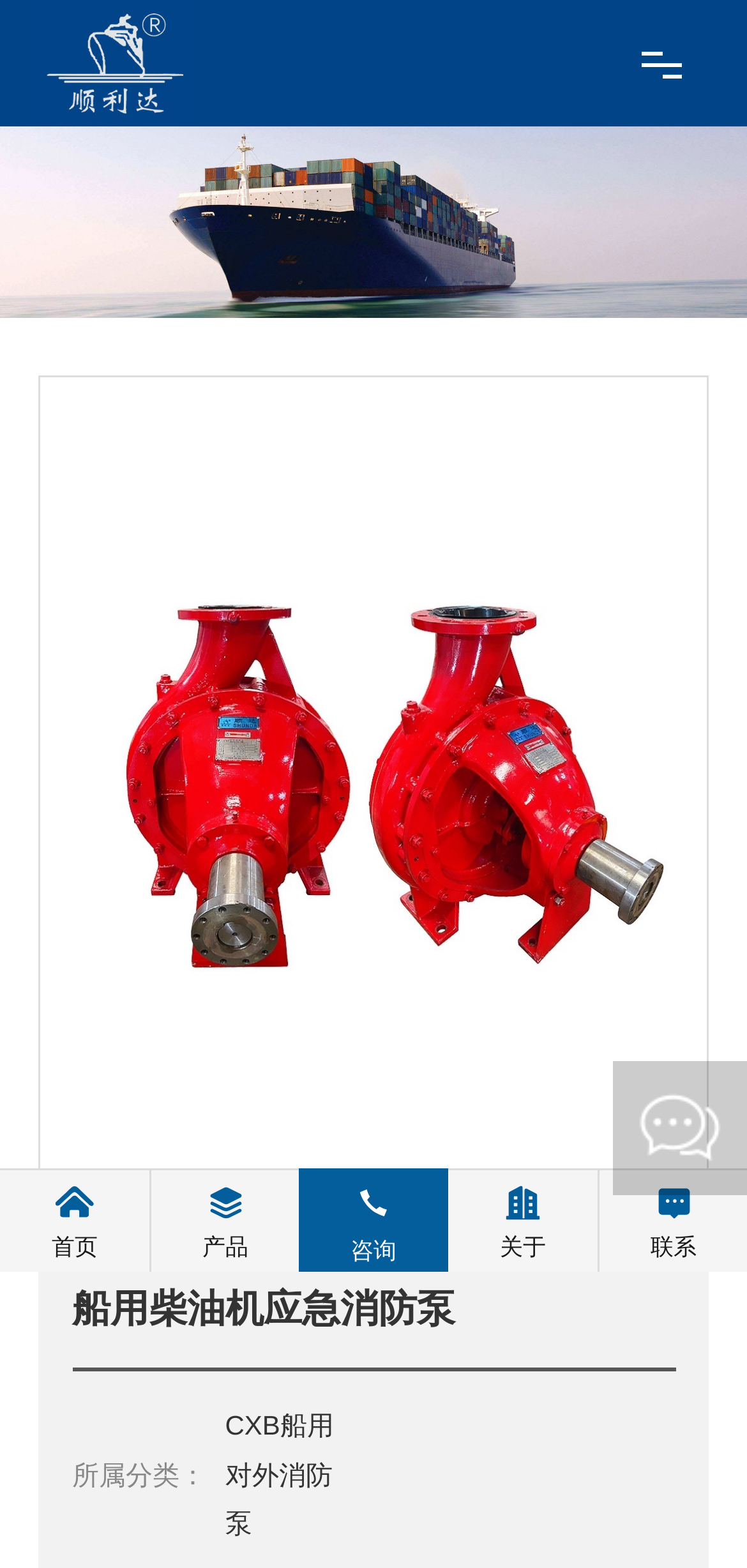Given the following UI element description: "咨询", find the bounding box coordinates in the webpage screenshot.

[0.469, 0.745, 0.531, 0.813]